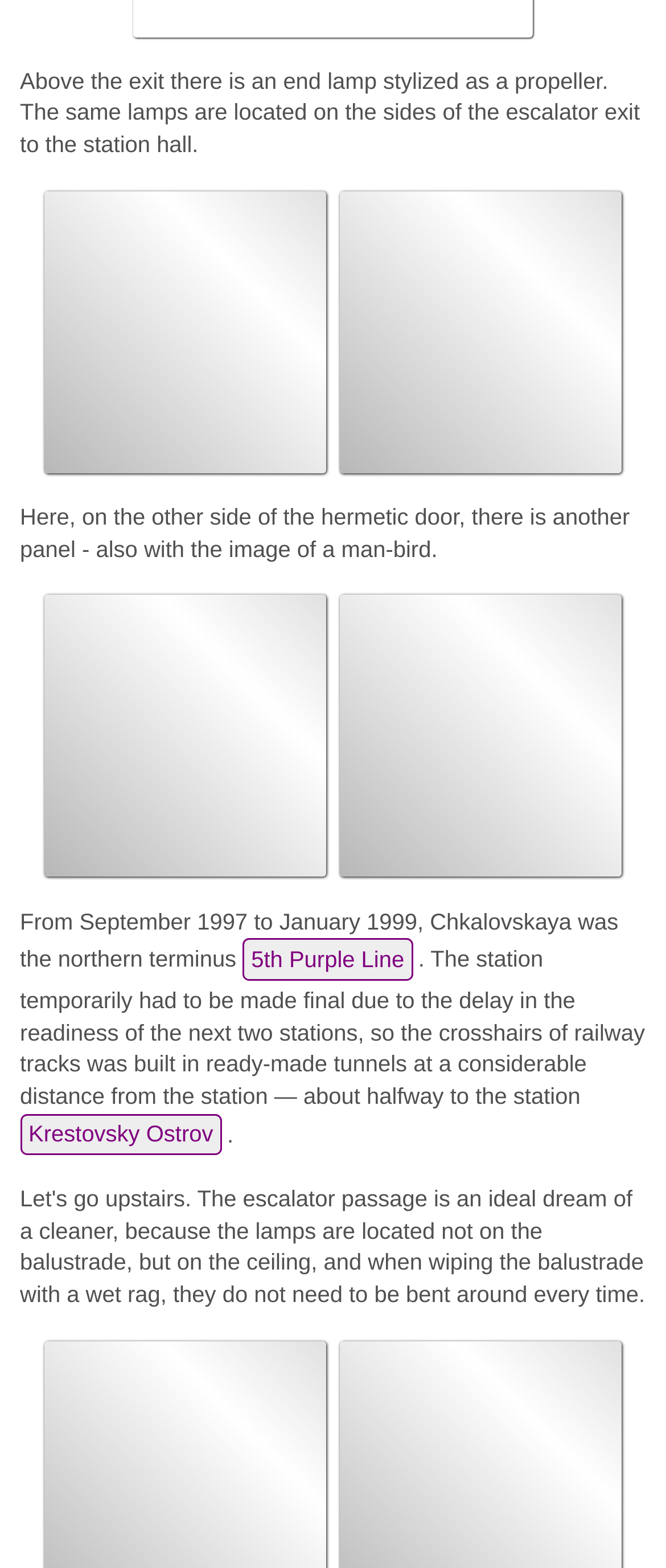Please respond to the question with a concise word or phrase:
What is the location of the Chkalovskaya Metro Station?

Saint-Petersburg